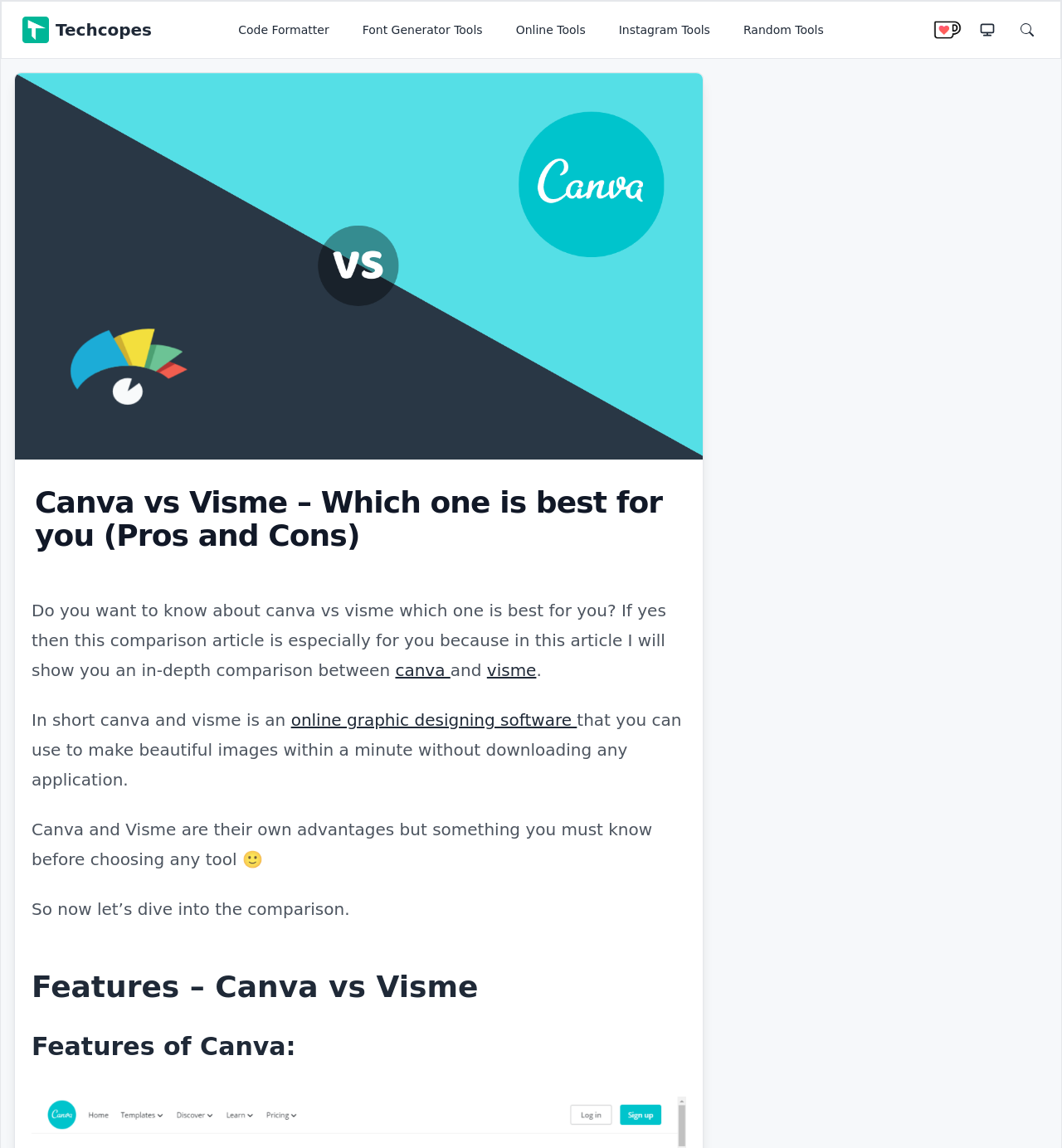What is the website's logo?
Answer the question with a single word or phrase by looking at the picture.

Techcopes